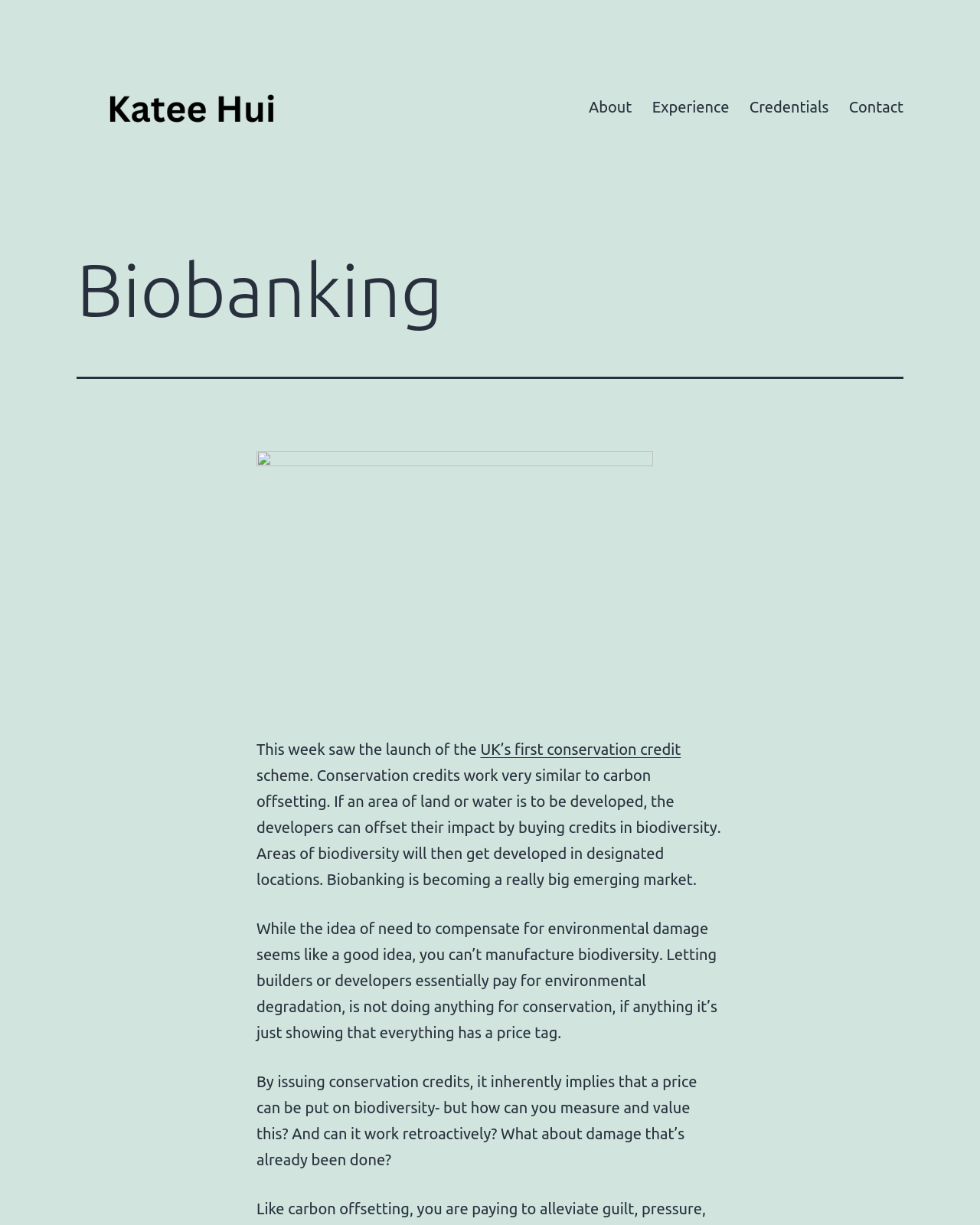For the following element description, predict the bounding box coordinates in the format (top-left x, top-left y, bottom-right x, bottom-right y). All values should be floating point numbers between 0 and 1. Description: Contact

[0.856, 0.071, 0.932, 0.102]